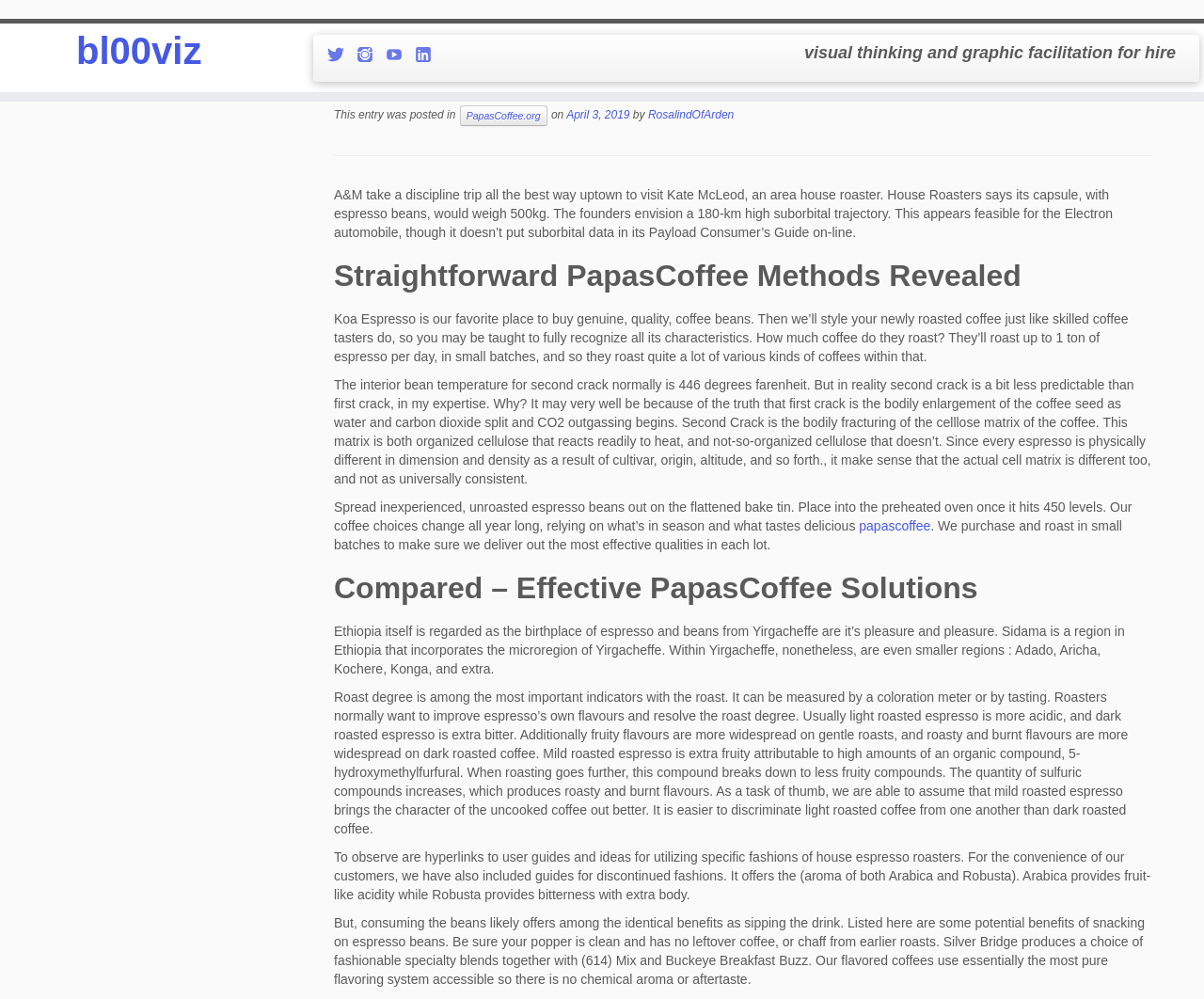Please find the bounding box for the following UI element description. Provide the coordinates in (top-left x, top-left y, bottom-right x, bottom-right y) format, with values between 0 and 1: April 3, 2019

[0.47, 0.108, 0.523, 0.122]